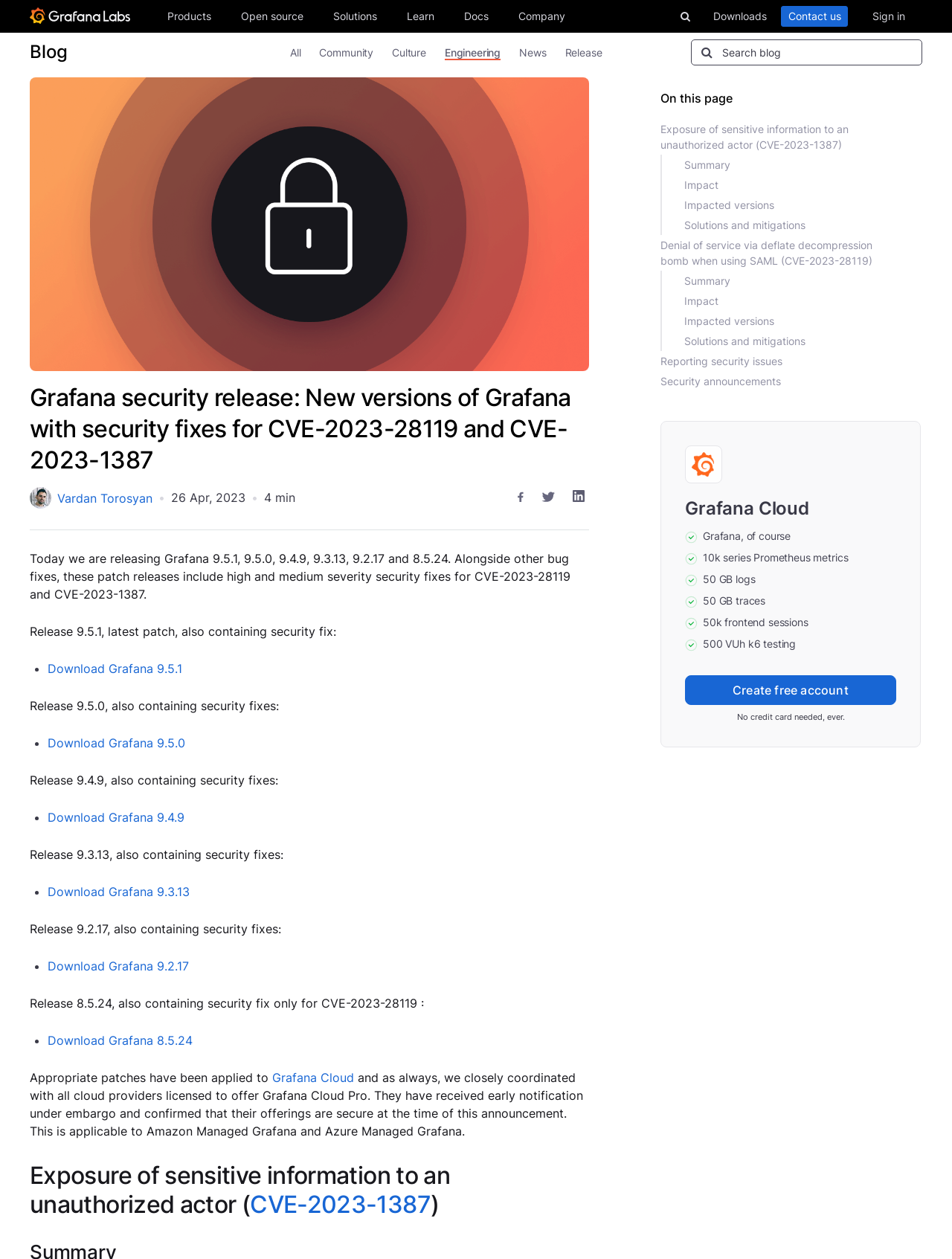Highlight the bounding box coordinates of the region I should click on to meet the following instruction: "Search for something on grafana.com".

[0.707, 0.004, 0.732, 0.022]